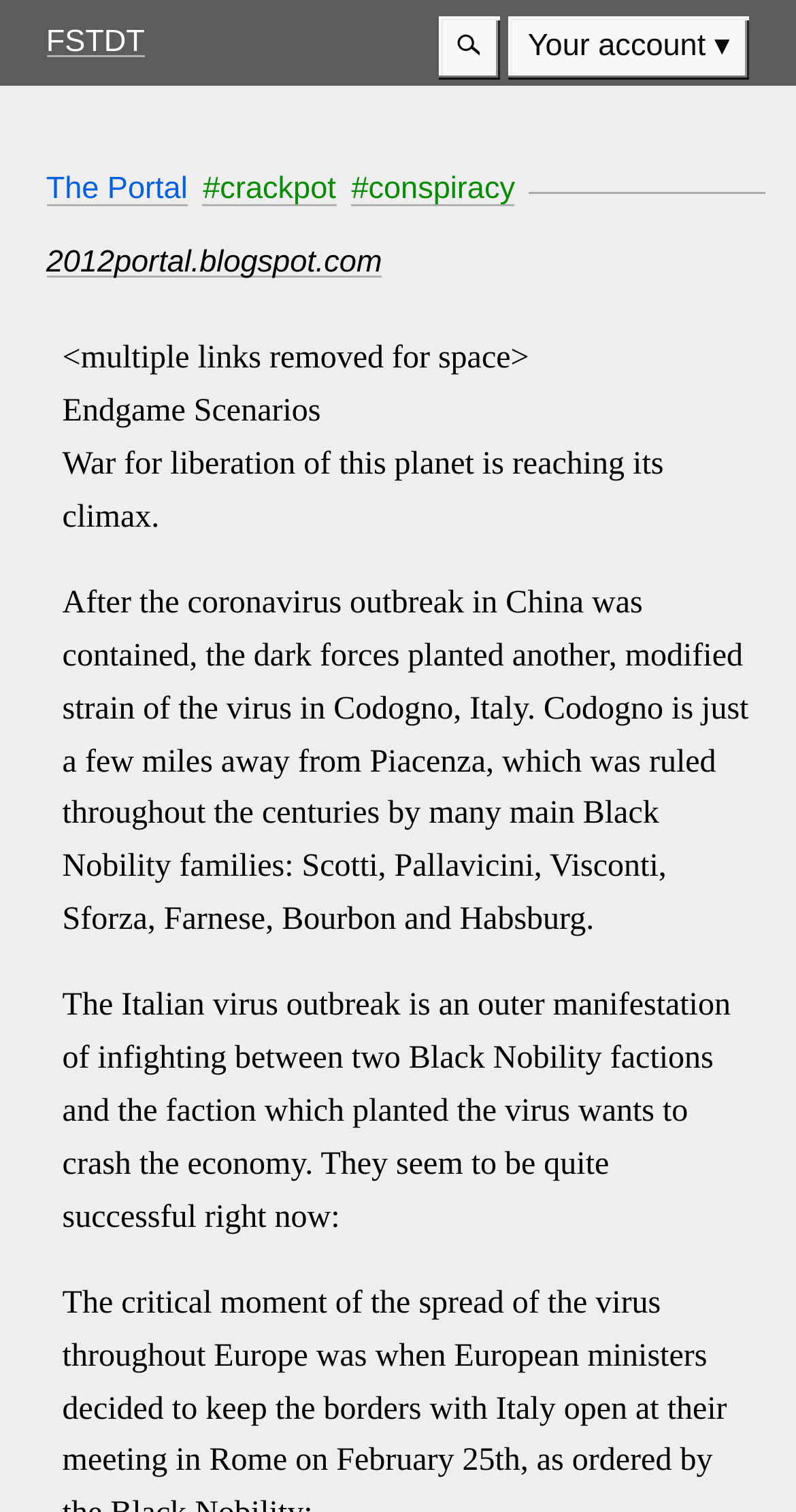Provide a thorough description of this webpage.

The webpage is titled "The Portal #crackpot #conspiracy" and appears to be a blog or news site. At the top left, there is a link to "FSTDT". Below this, there is a horizontal menubar with several elements. On the left side of the menubar, there is a "Details" section with a "Search" button, accompanied by a small image. 

To the right of the "Details" section, there is a "Your account" dropdown menu. The main heading of the webpage is "The Portal #crackpot #conspiracy 2012portal.blogspot.com", which is divided into several links. Below the heading, there are multiple paragraphs of text. The first paragraph mentions "Endgame Scenarios" and describes the war for liberation of the planet. The following paragraphs discuss the coronavirus outbreak in China and Italy, and the infighting between two Black Nobility factions.

Overall, the webpage appears to be a blog or news site focused on conspiracy theories and alternative news.